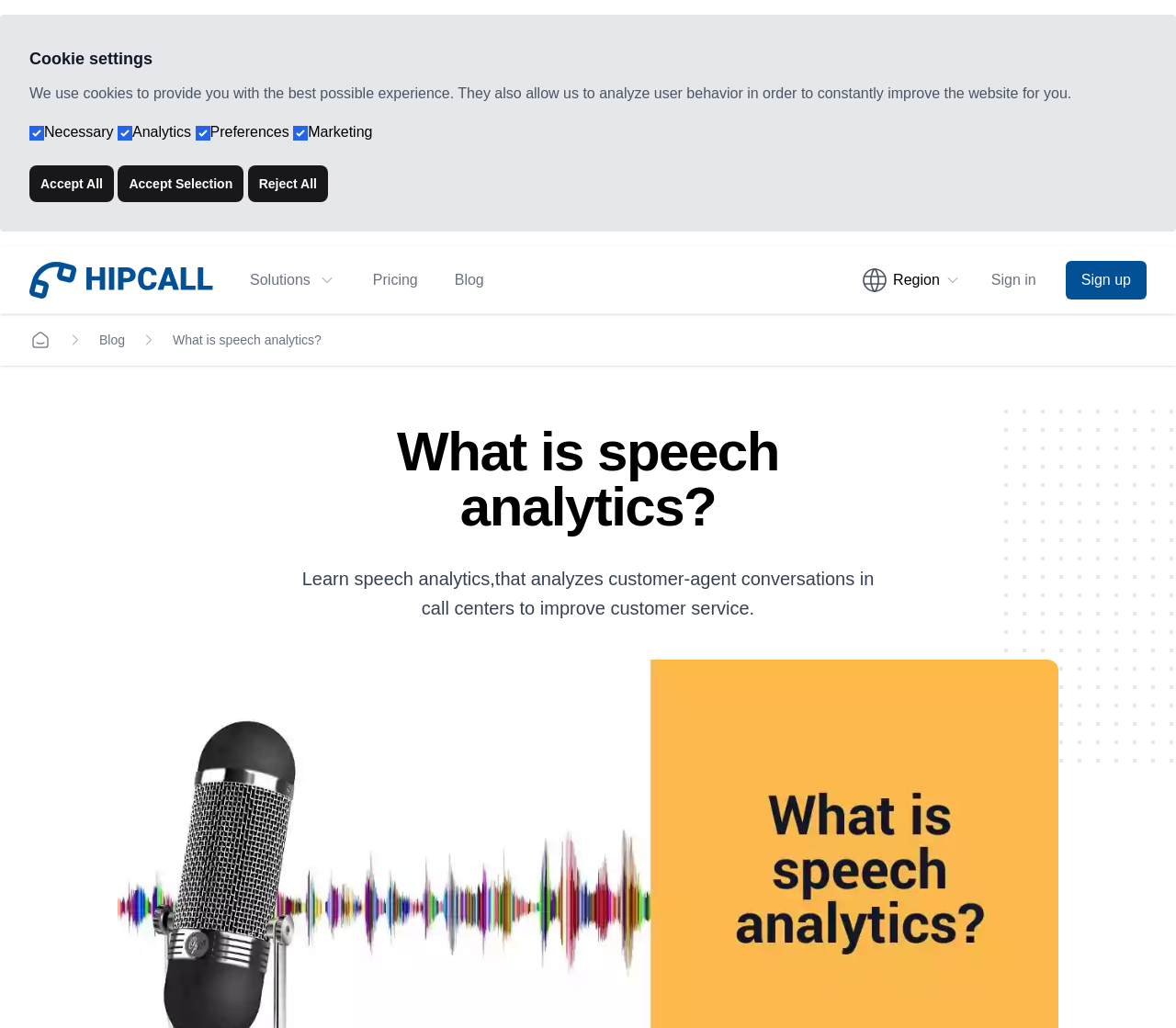Determine the bounding box coordinates for the UI element with the following description: "What is speech analytics?". The coordinates should be four float numbers between 0 and 1, represented as [left, top, right, bottom].

[0.147, 0.324, 0.273, 0.338]